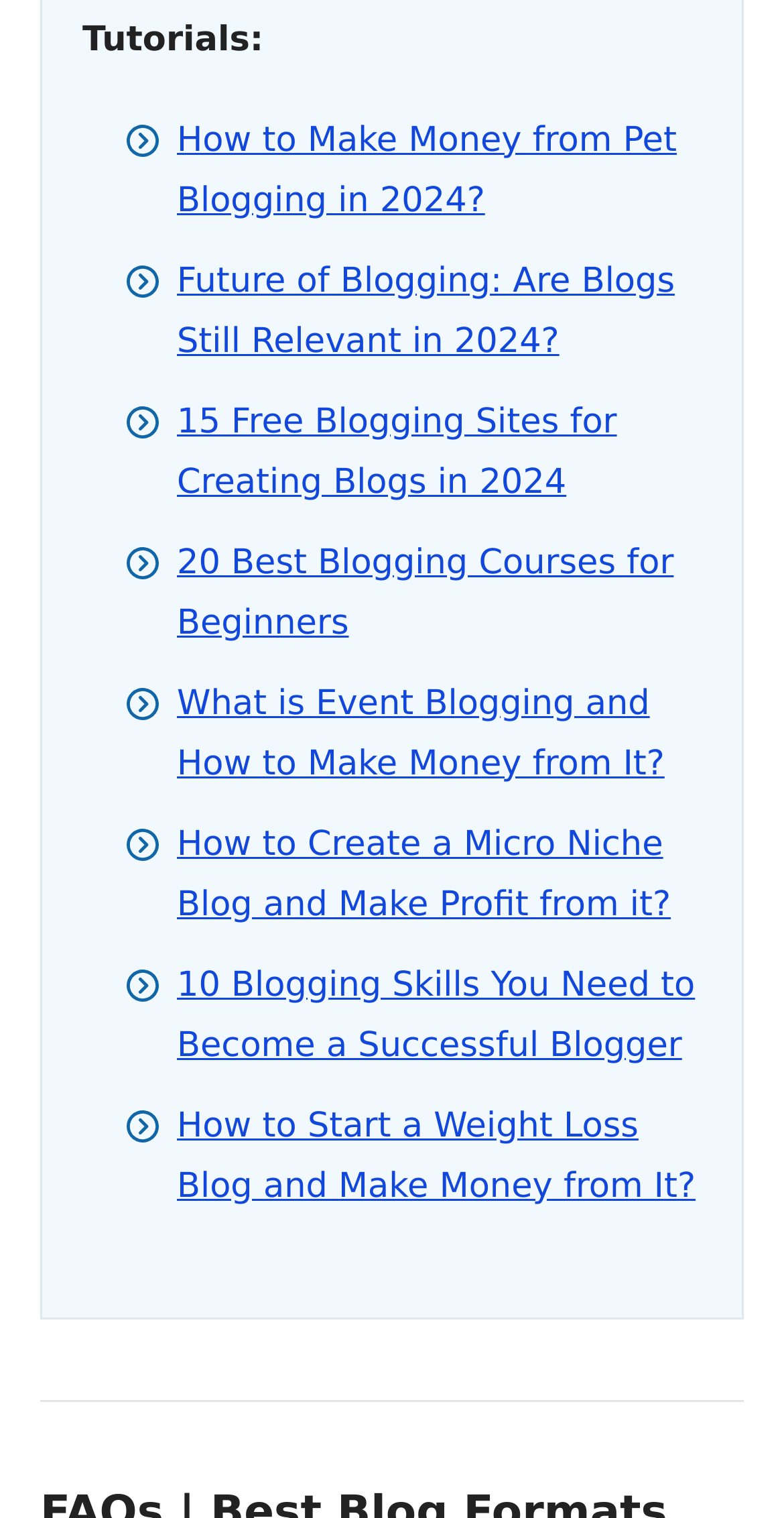What is the vertical position of the fifth link?
Please answer using one word or phrase, based on the screenshot.

Middle